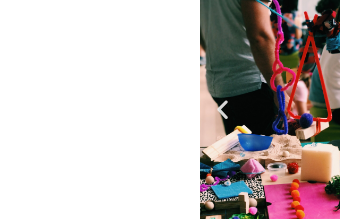Provide a comprehensive description of the image.

The image showcases a vibrant scene filled with various crafting materials spread out on a table, highlighting a creative environment. In the foreground, colorful items such as pom-poms, cut pieces of fabric, and a blue bowl are neatly arranged, illustrating a playful and artistic setup. Engaging hands can be seen in the background, hinting at a collaborative project or workshop where participants are likely involved in hands-on activities. The combination of textures and colors not only emphasizes the fun of crafting but also symbolizes community engagement and the joy of creating together.